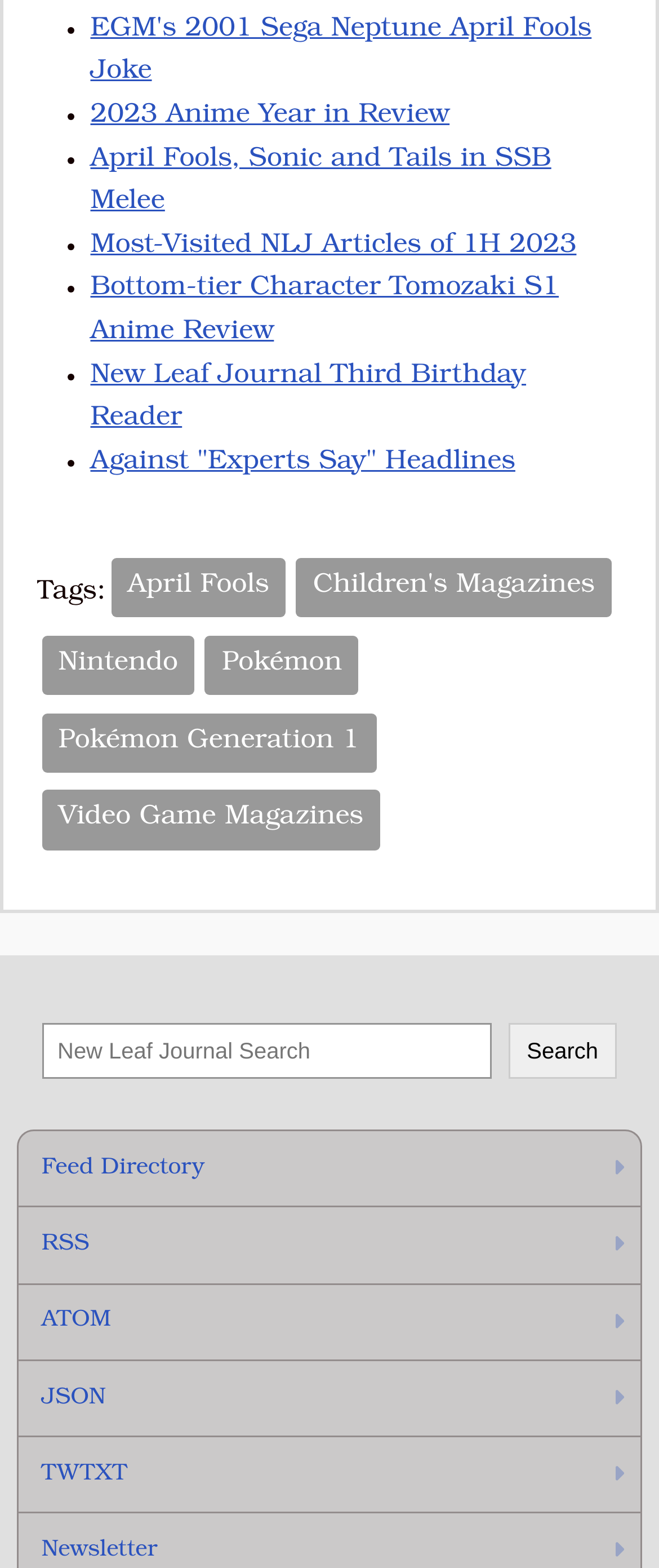Respond to the following question with a brief word or phrase:
What is the last tag in the tag list?

TWTXT